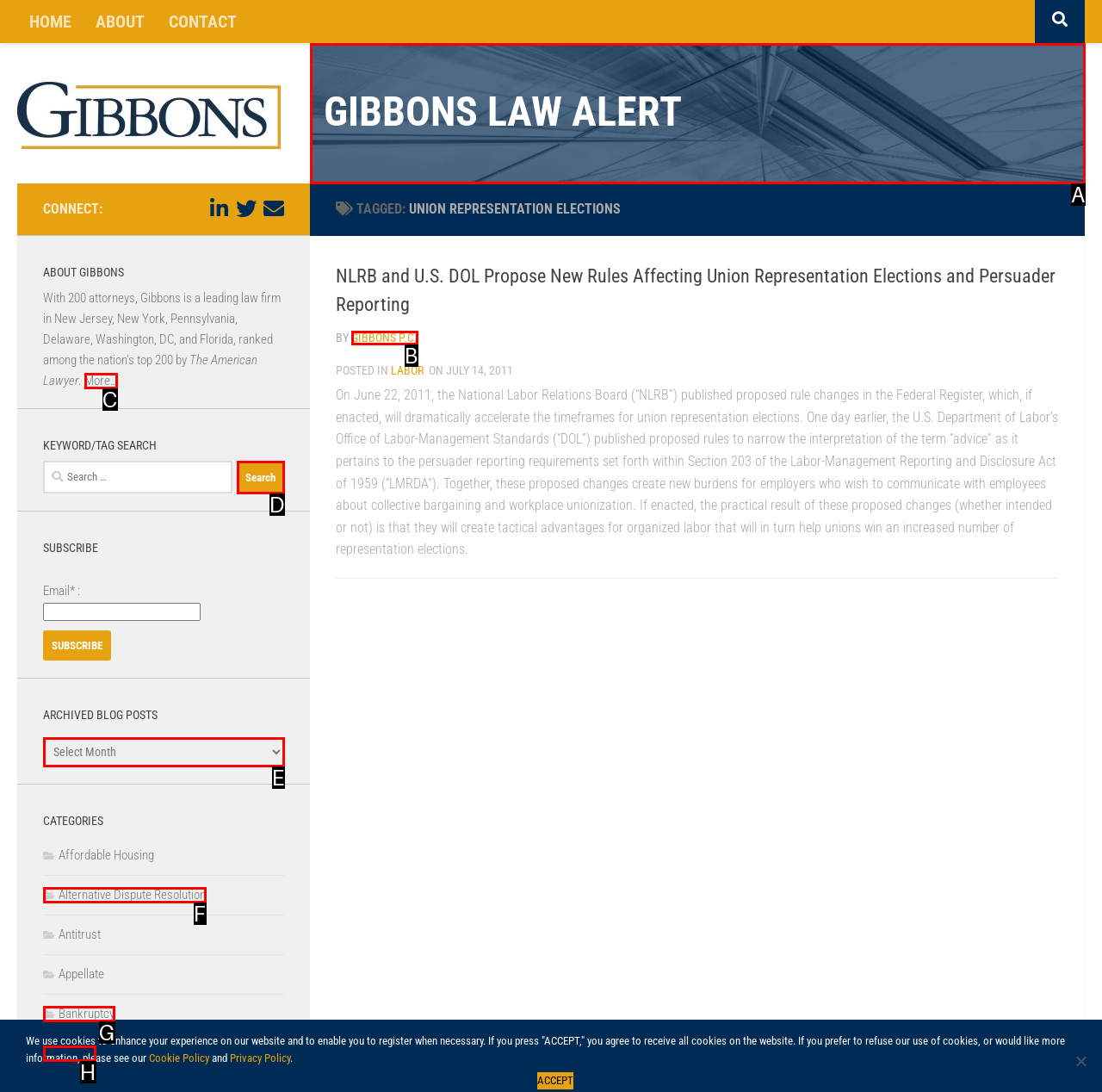Determine which HTML element best fits the description: Alternative Dispute Resolution
Answer directly with the letter of the matching option from the available choices.

F